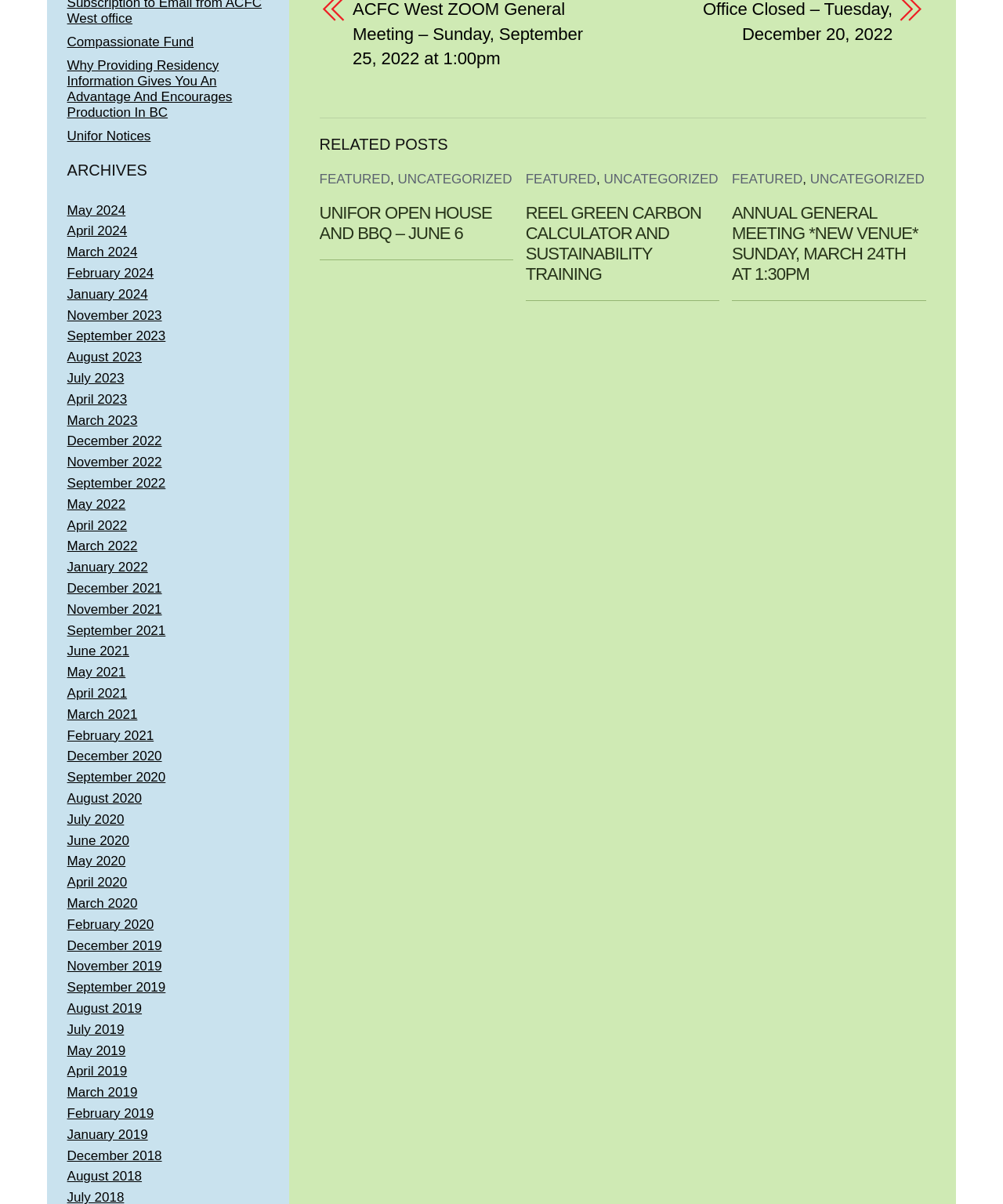Refer to the image and offer a detailed explanation in response to the question: How many articles are listed under 'RELATED POSTS'?

There are three articles listed under 'RELATED POSTS' because there are three 'article' elements with headings 'UNIFOR OPEN HOUSE AND BBQ – JUNE 6', 'REEL GREEN CARBON CALCULATOR AND SUSTAINABILITY TRAINING', and 'ANNUAL GENERAL MEETING *NEW VENUE* SUNDAY, MARCH 24TH AT 1:30PM'.